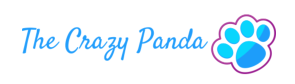Give a short answer using one word or phrase for the question:
What is the shape of the graphic accompanying the text?

Panda paw print